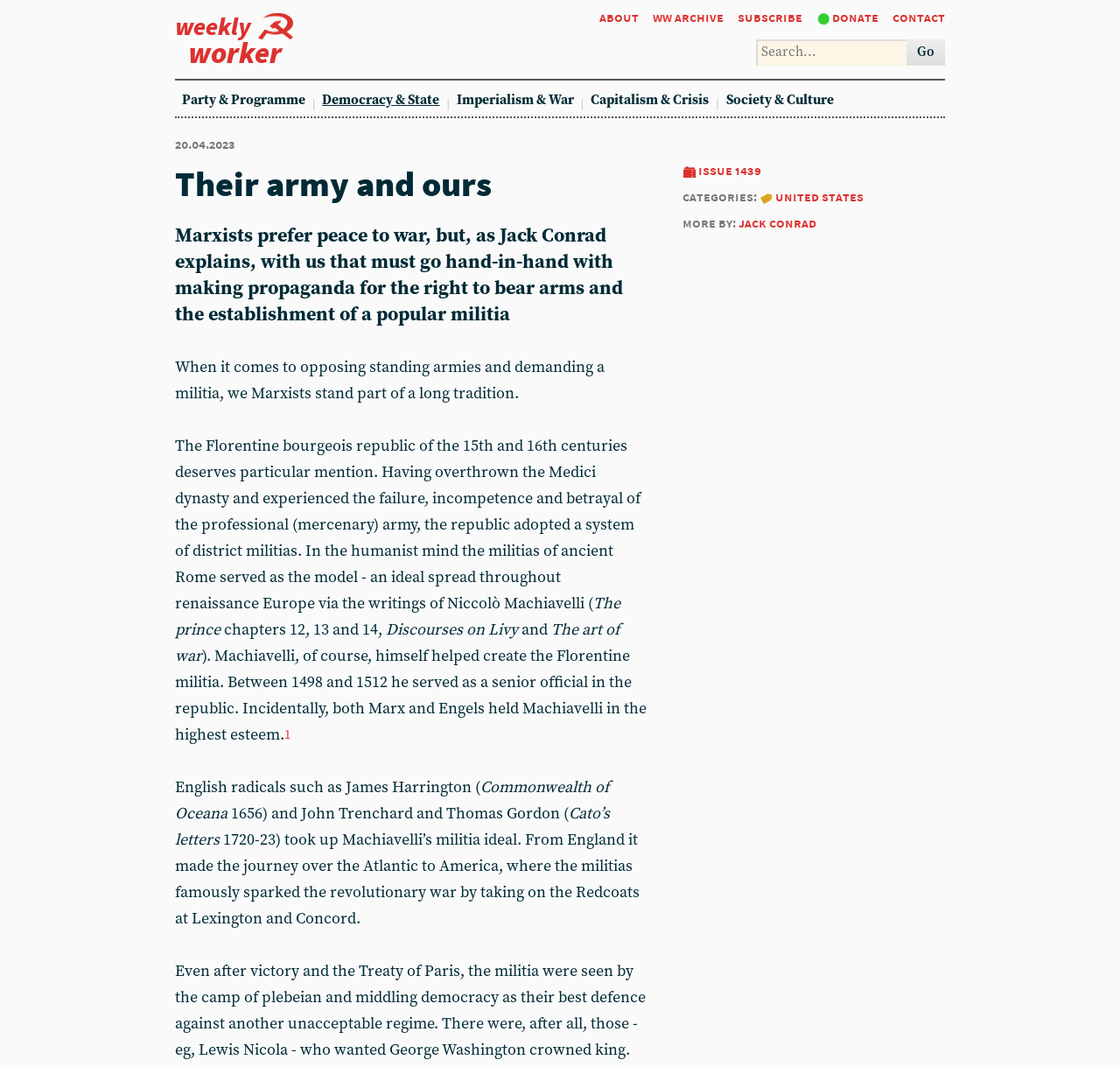Determine the bounding box coordinates of the clickable region to carry out the instruction: "Search for something".

[0.675, 0.037, 0.809, 0.062]